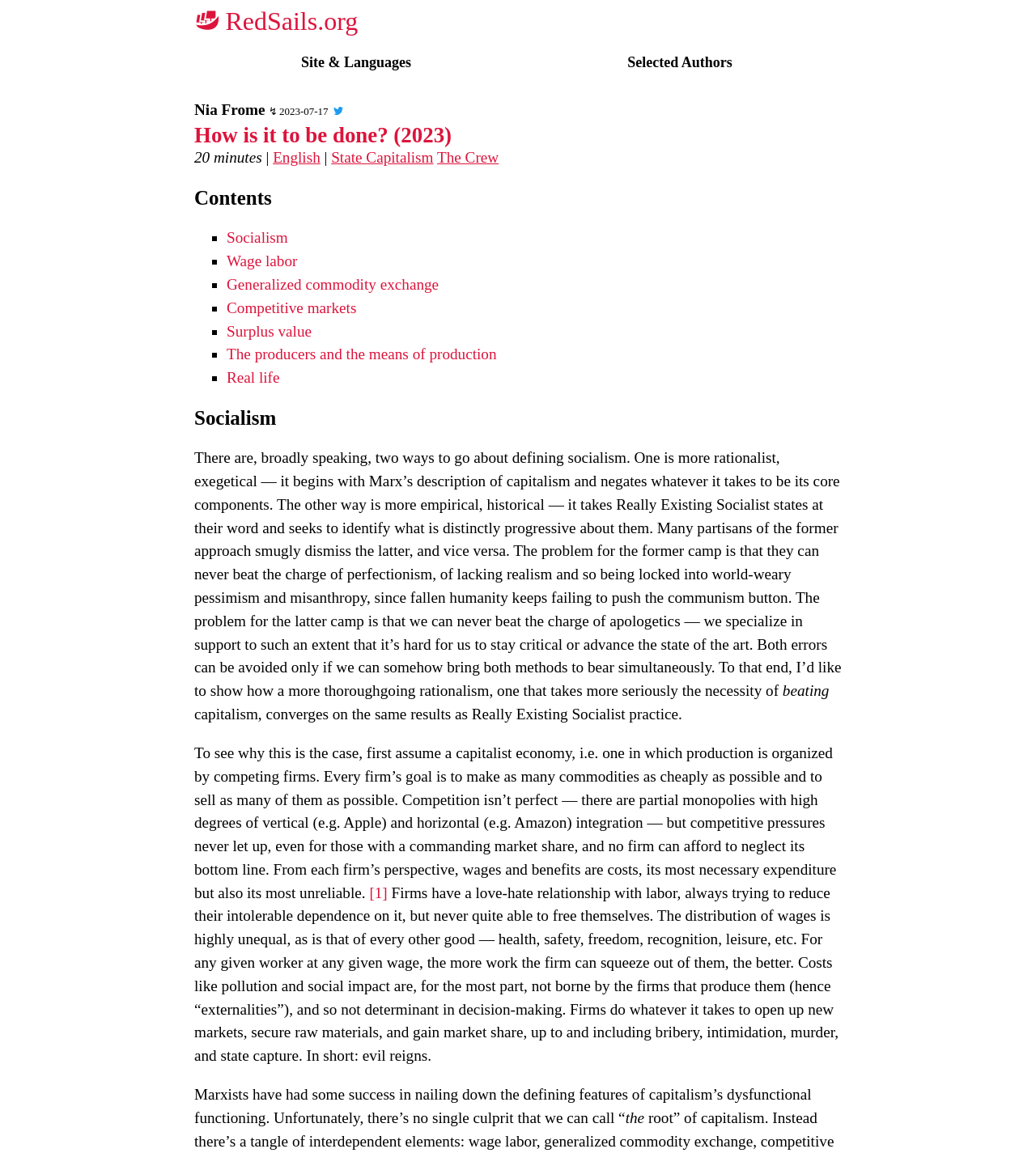What is the main topic of the article?
Offer a detailed and exhaustive answer to the question.

The main topic of the article can be inferred from the content of the article, which discusses the definition of socialism and its relation to capitalism. The article also has a heading that says 'Socialism'.